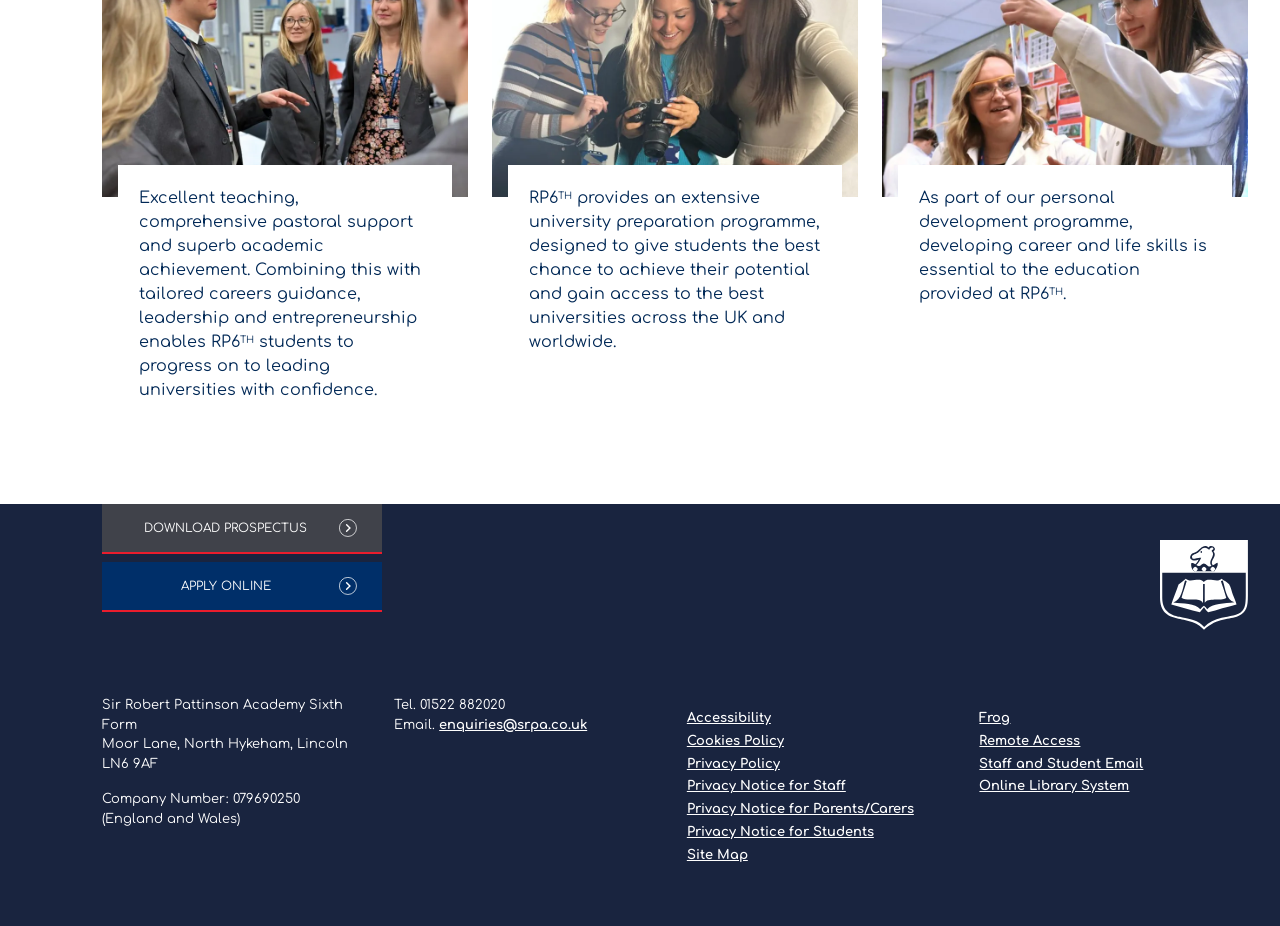Please pinpoint the bounding box coordinates for the region I should click to adhere to this instruction: "Check accessibility".

[0.537, 0.768, 0.602, 0.783]